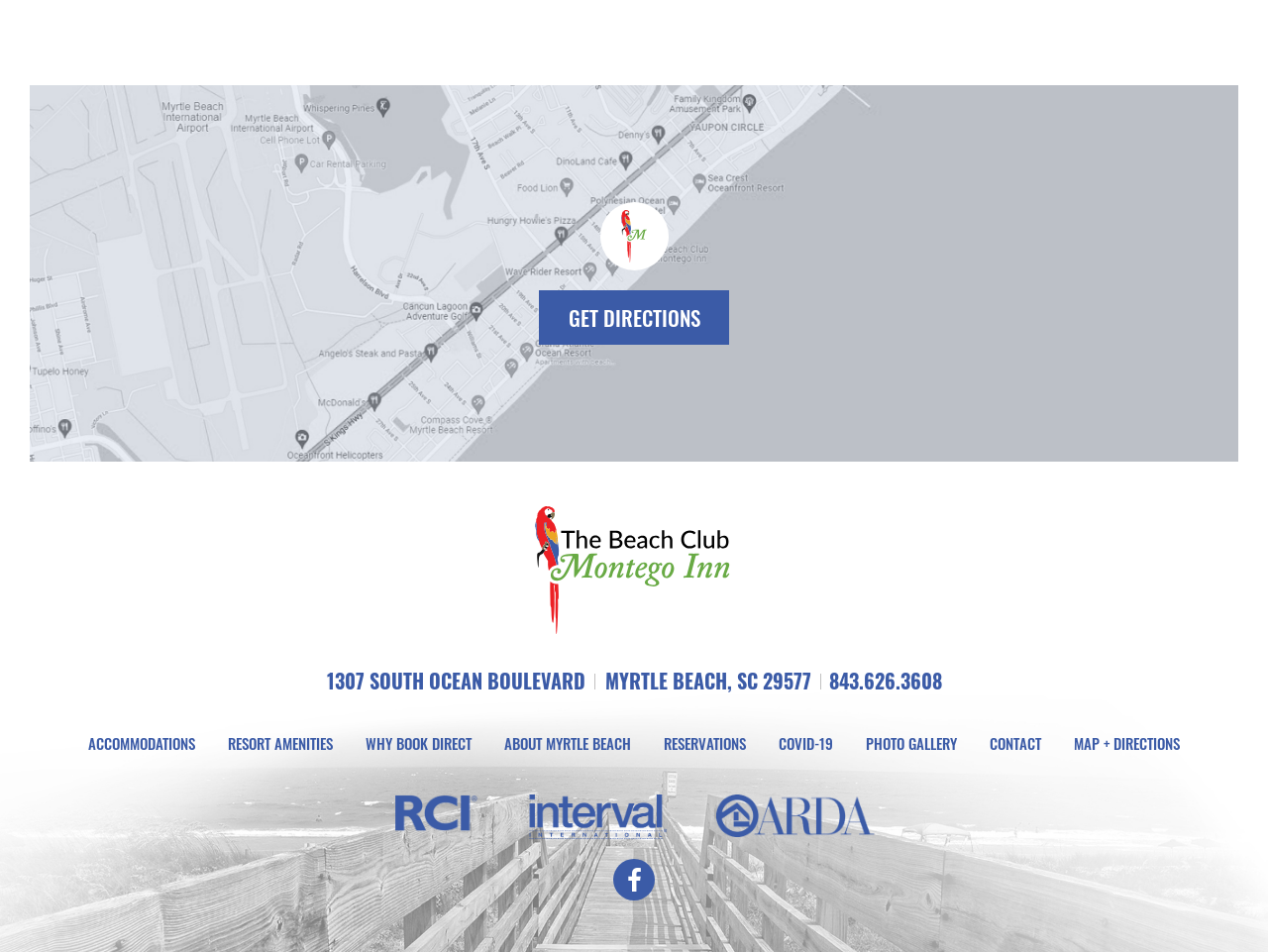Indicate the bounding box coordinates of the element that needs to be clicked to satisfy the following instruction: "Get directions". The coordinates should be four float numbers between 0 and 1, i.e., [left, top, right, bottom].

[0.425, 0.305, 0.575, 0.362]